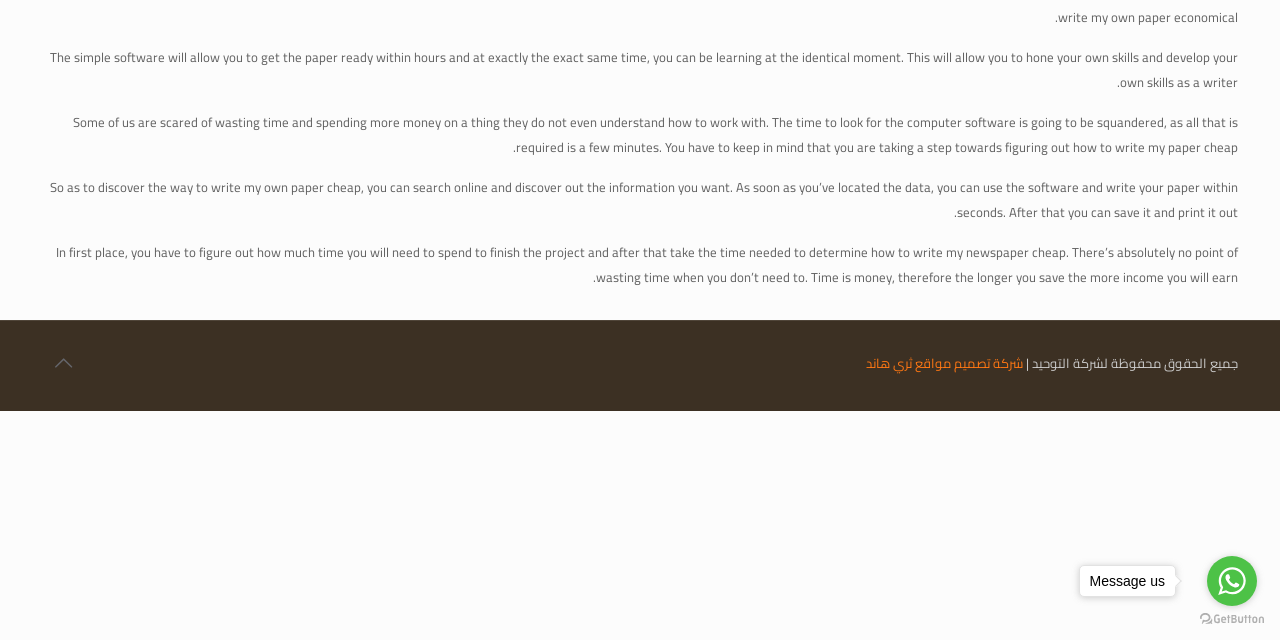Bounding box coordinates are specified in the format (top-left x, top-left y, bottom-right x, bottom-right y). All values are floating point numbers bounded between 0 and 1. Please provide the bounding box coordinate of the region this sentence describes: aria-label="Go to whatsapp"

[0.943, 0.869, 0.982, 0.947]